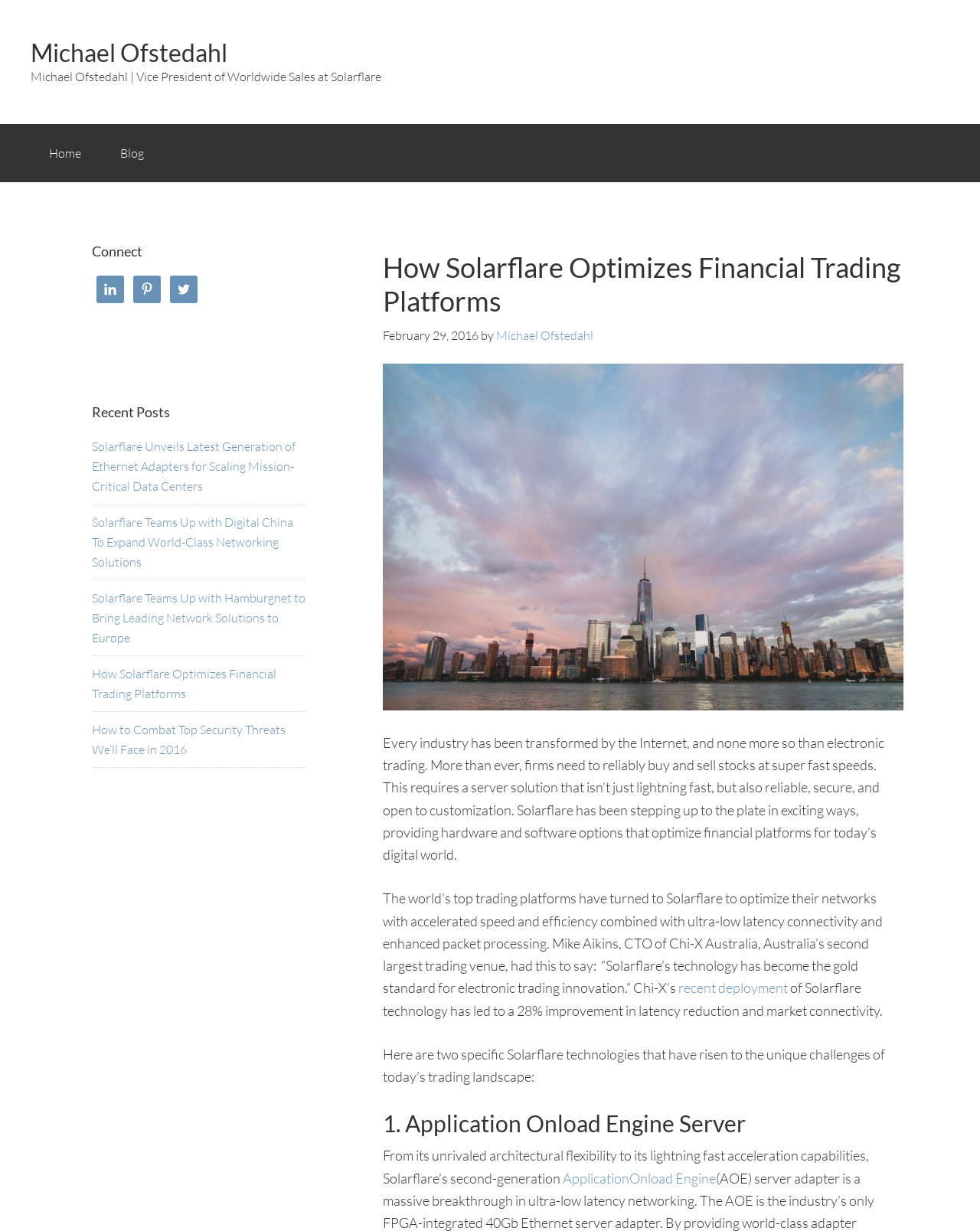What is the date of the blog post?
Offer a detailed and exhaustive answer to the question.

The date of the blog post is mentioned in the text 'February 29, 2016' below the heading 'How Solarflare Optimizes Financial Trading Platforms'.